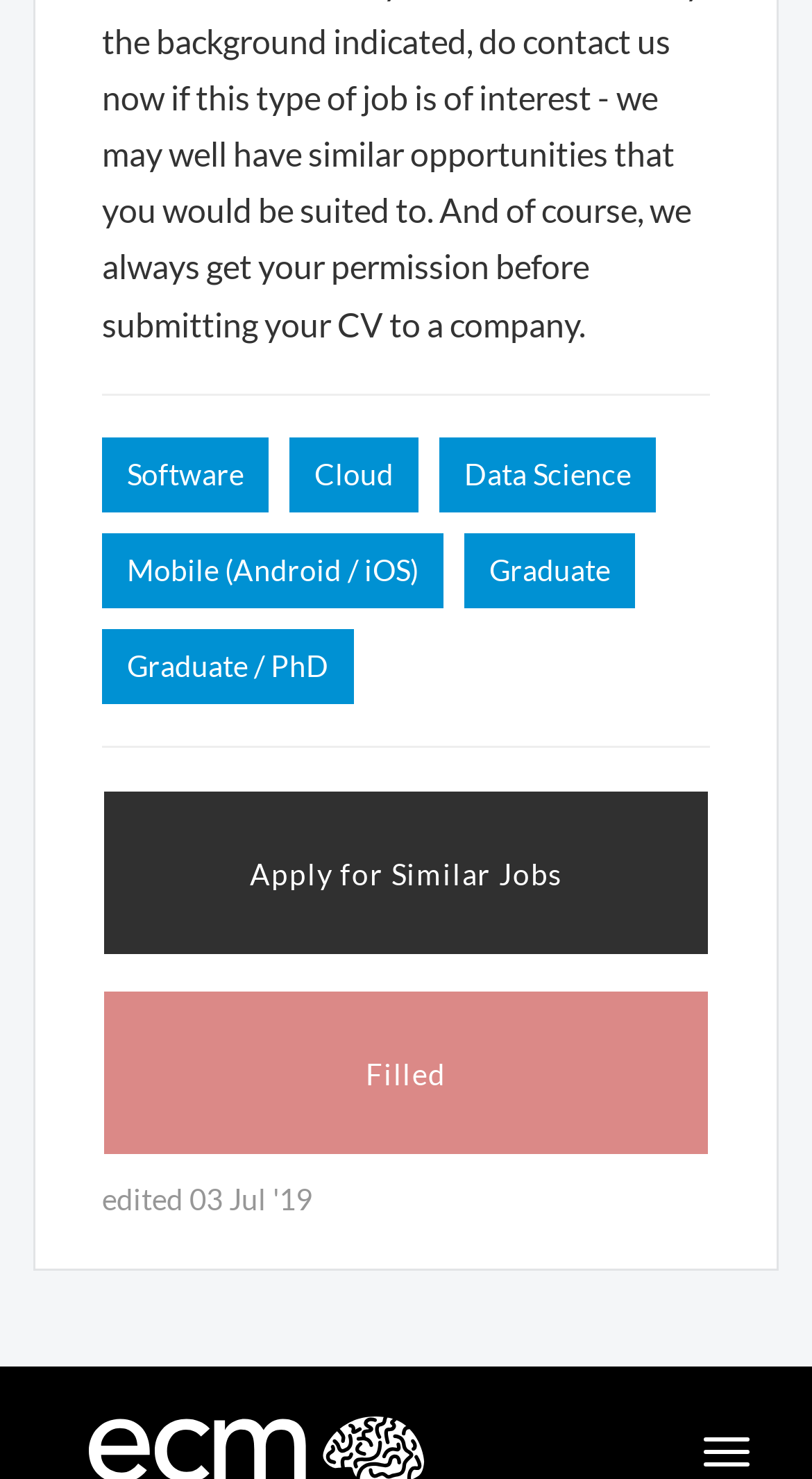Please identify the bounding box coordinates for the region that you need to click to follow this instruction: "Click on Apply for Similar Jobs".

[0.126, 0.533, 0.874, 0.646]